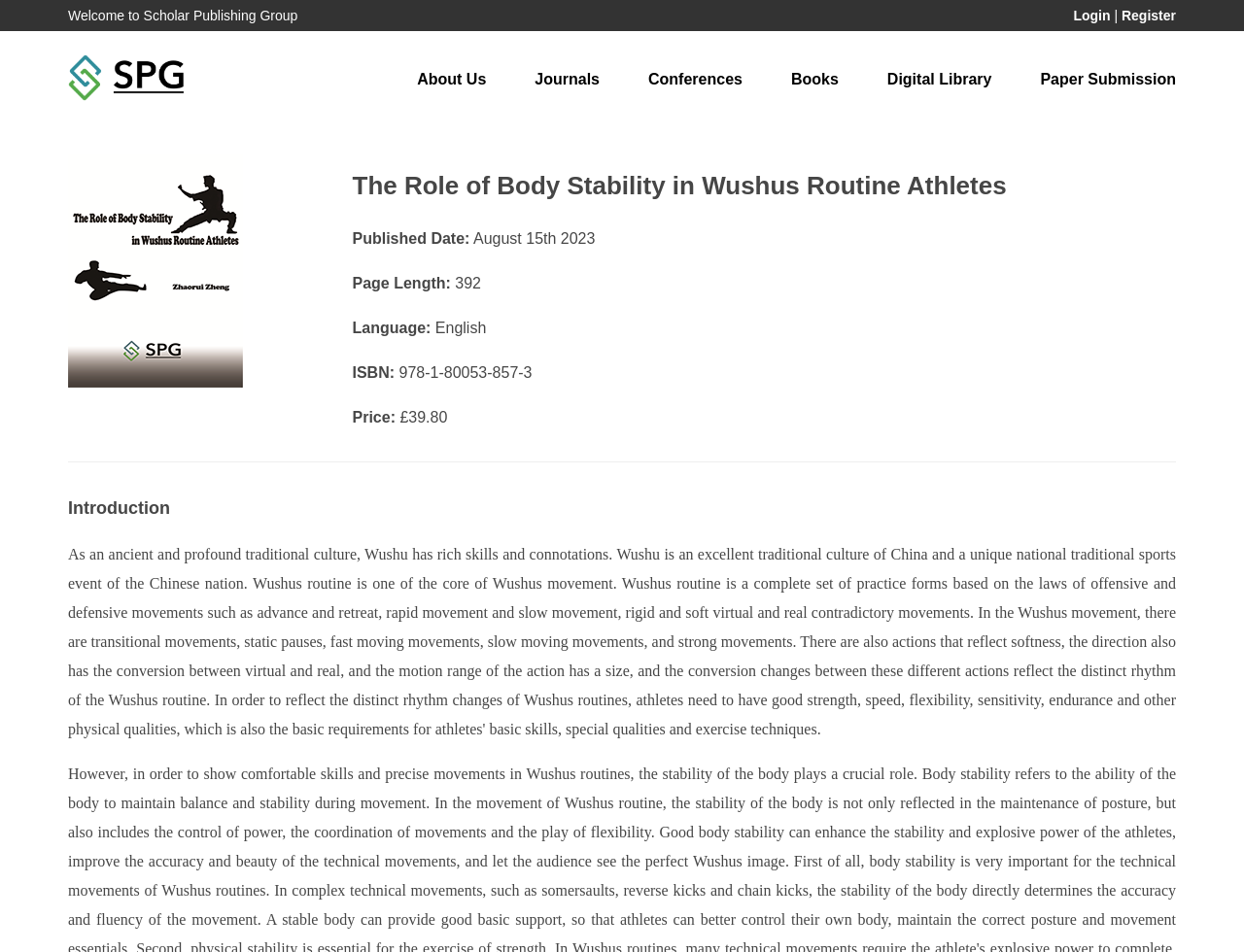Please find the bounding box coordinates of the section that needs to be clicked to achieve this instruction: "Read the 'Introduction'".

[0.055, 0.509, 0.945, 0.56]